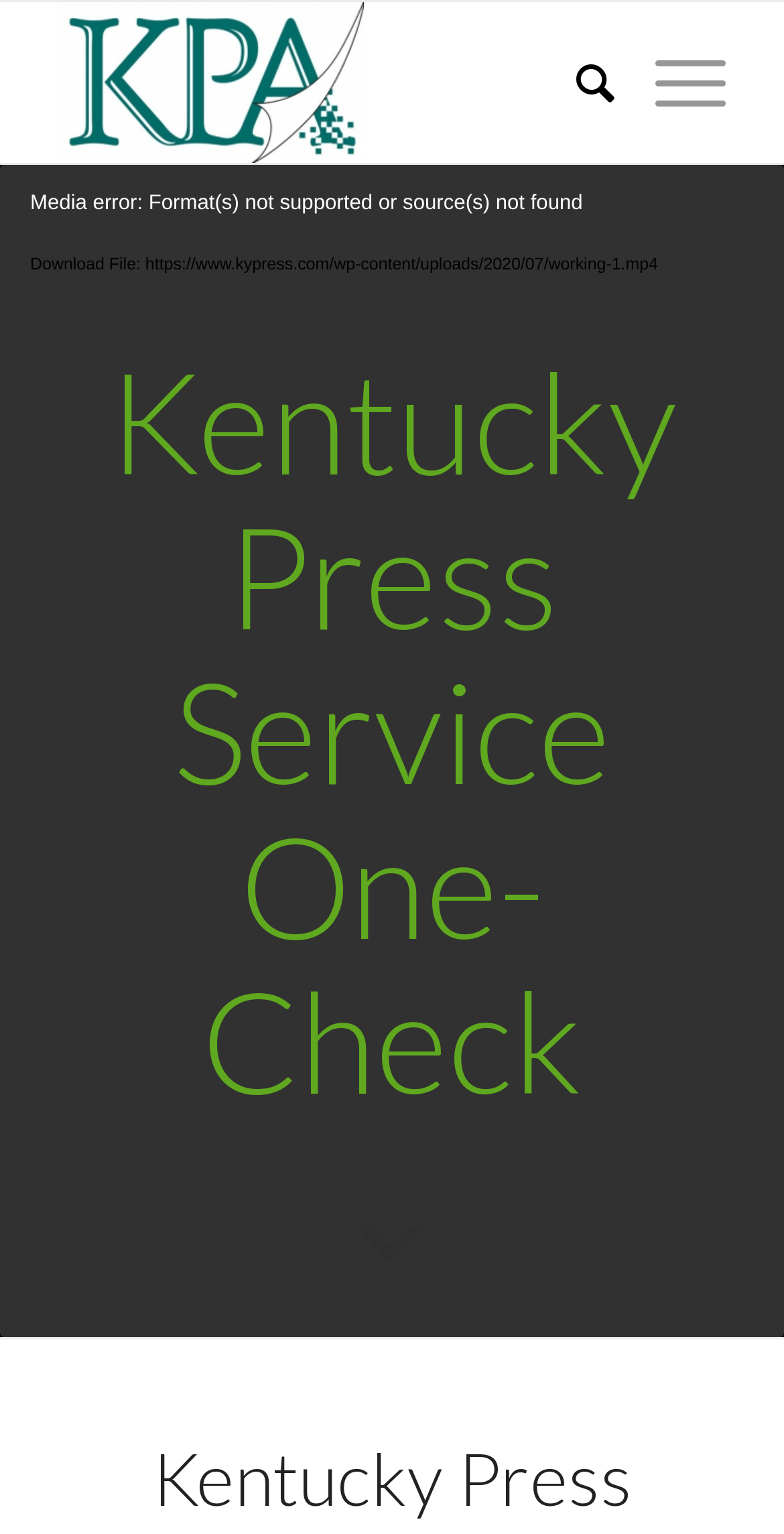What is the error message in the video player?
Look at the image and respond with a single word or a short phrase.

Format(s) not supported or source(s) not found